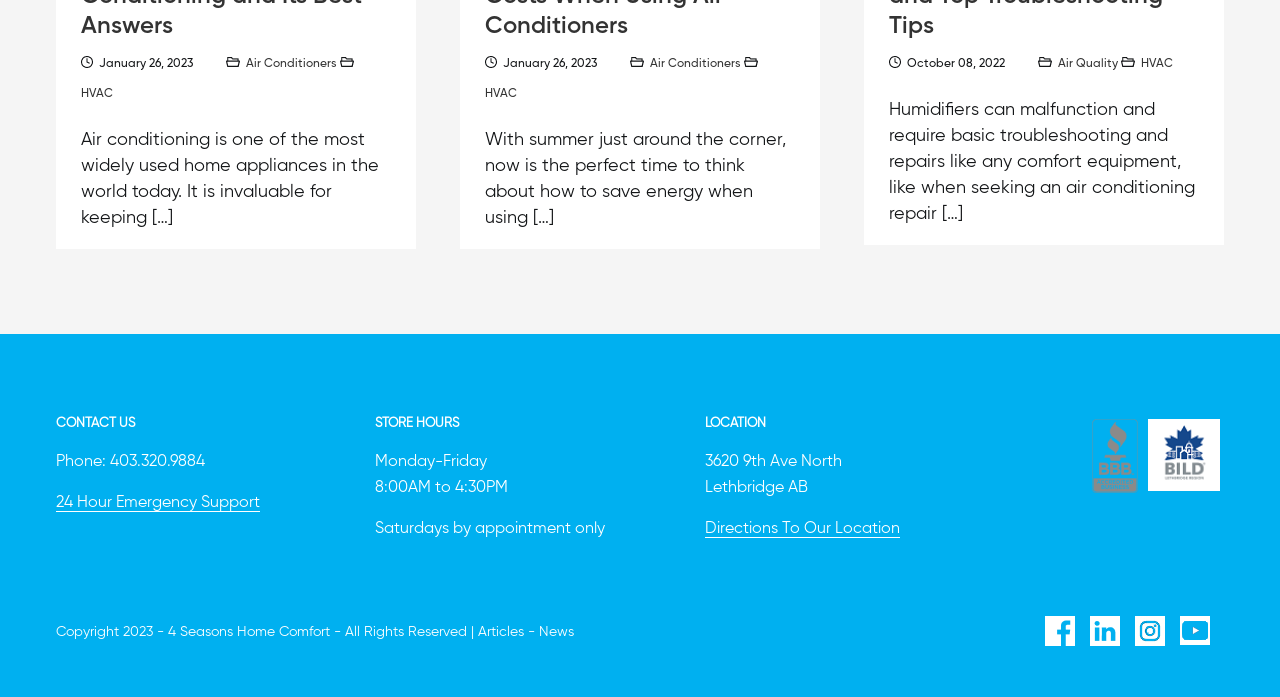Find the bounding box coordinates of the clickable area that will achieve the following instruction: "Contact us through phone".

[0.043, 0.651, 0.16, 0.674]